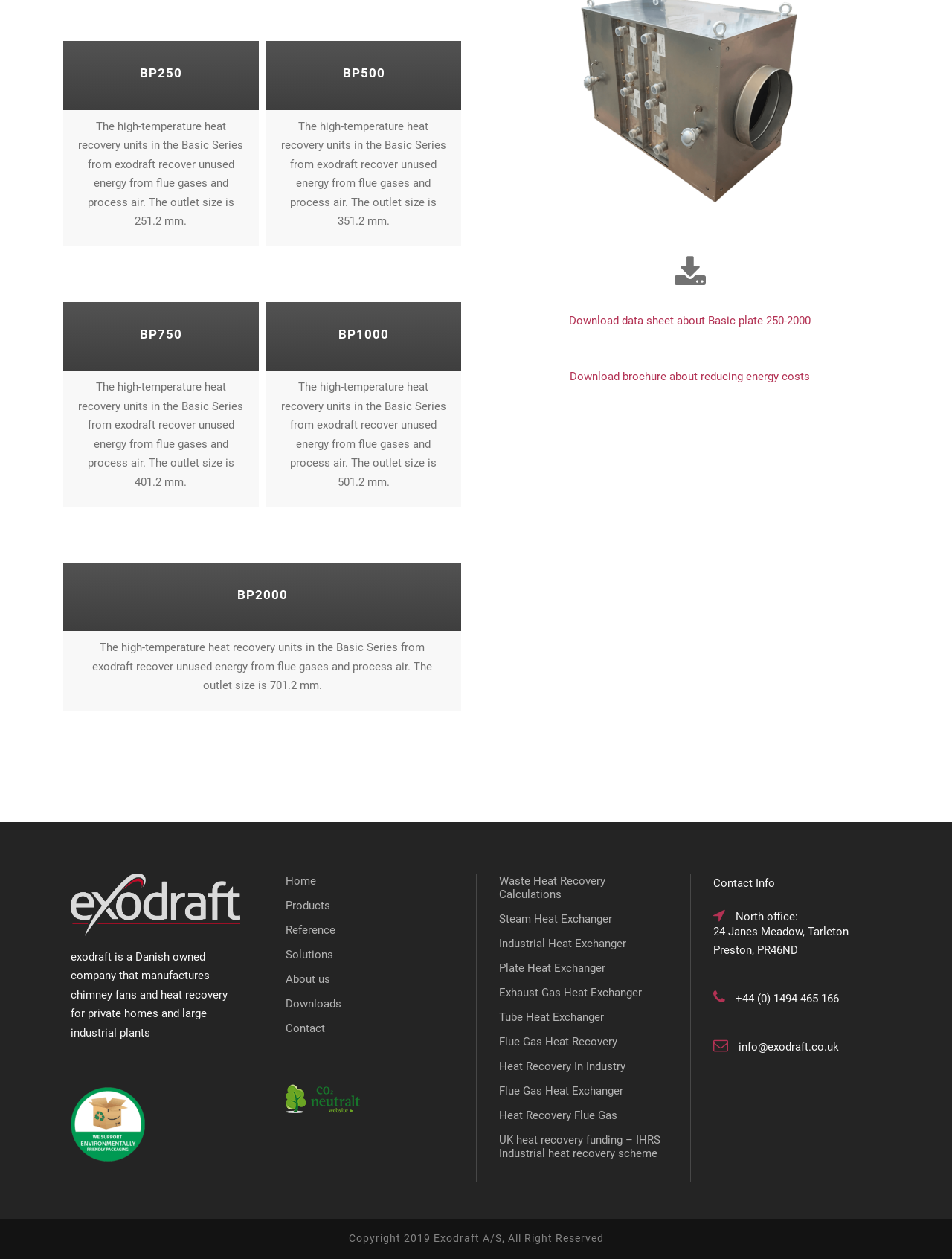Use a single word or phrase to answer the question:
What is the contact email of the company?

info@exodraft.co.uk